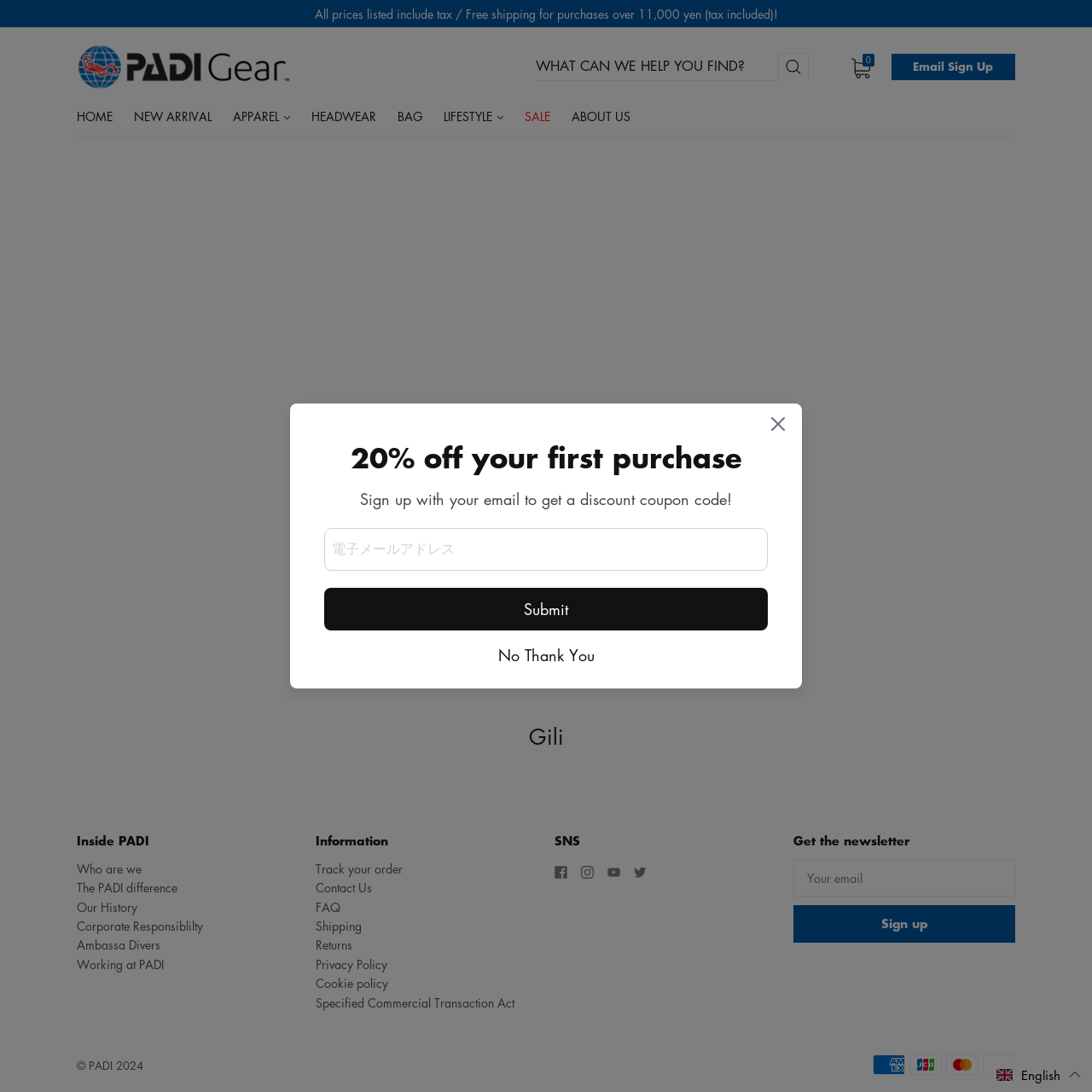Answer with a single word or phrase: 
What types of payment methods are accepted?

Credit cards